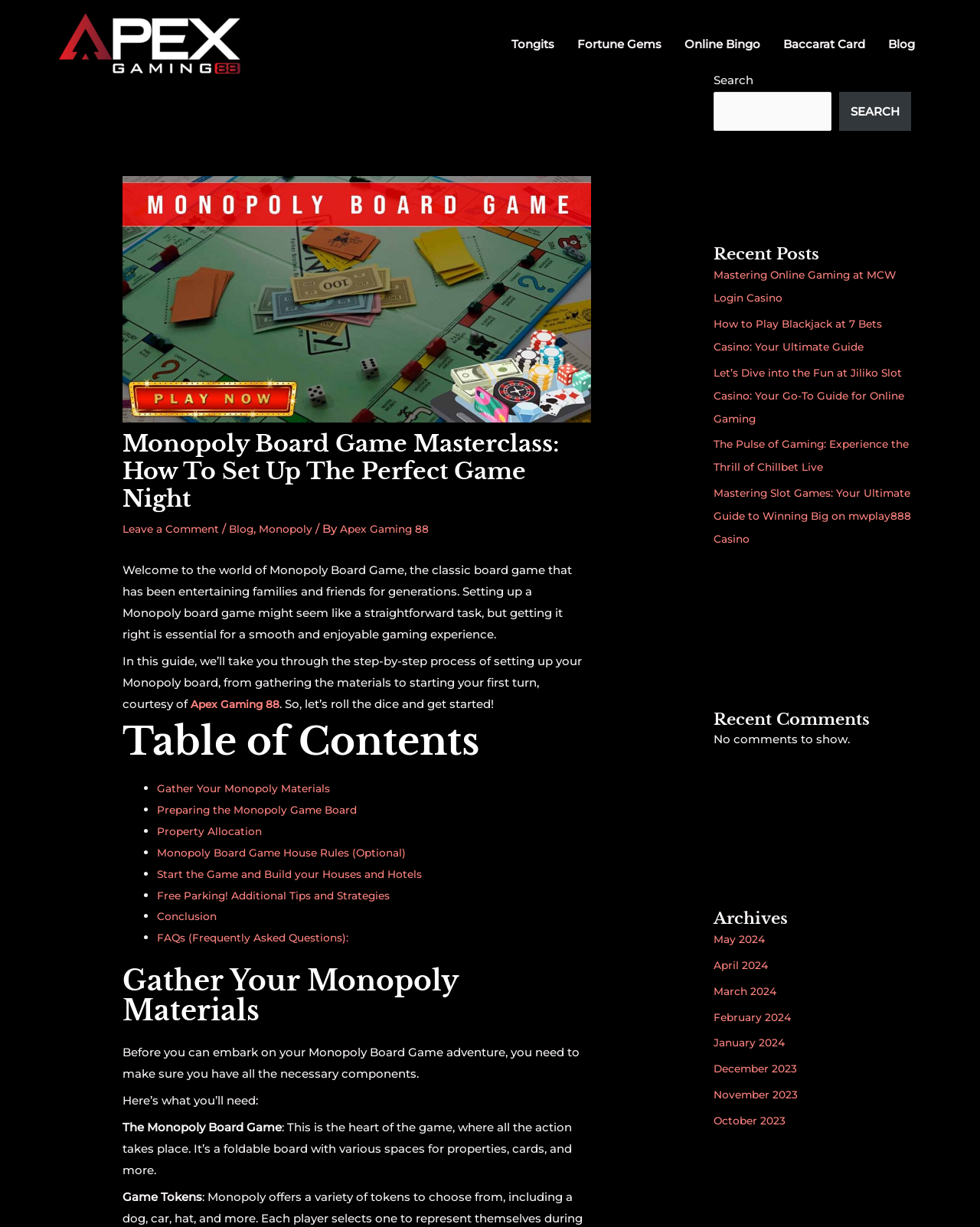Answer the following in one word or a short phrase: 
What is the purpose of the 'Recent Posts' section?

To show recent articles